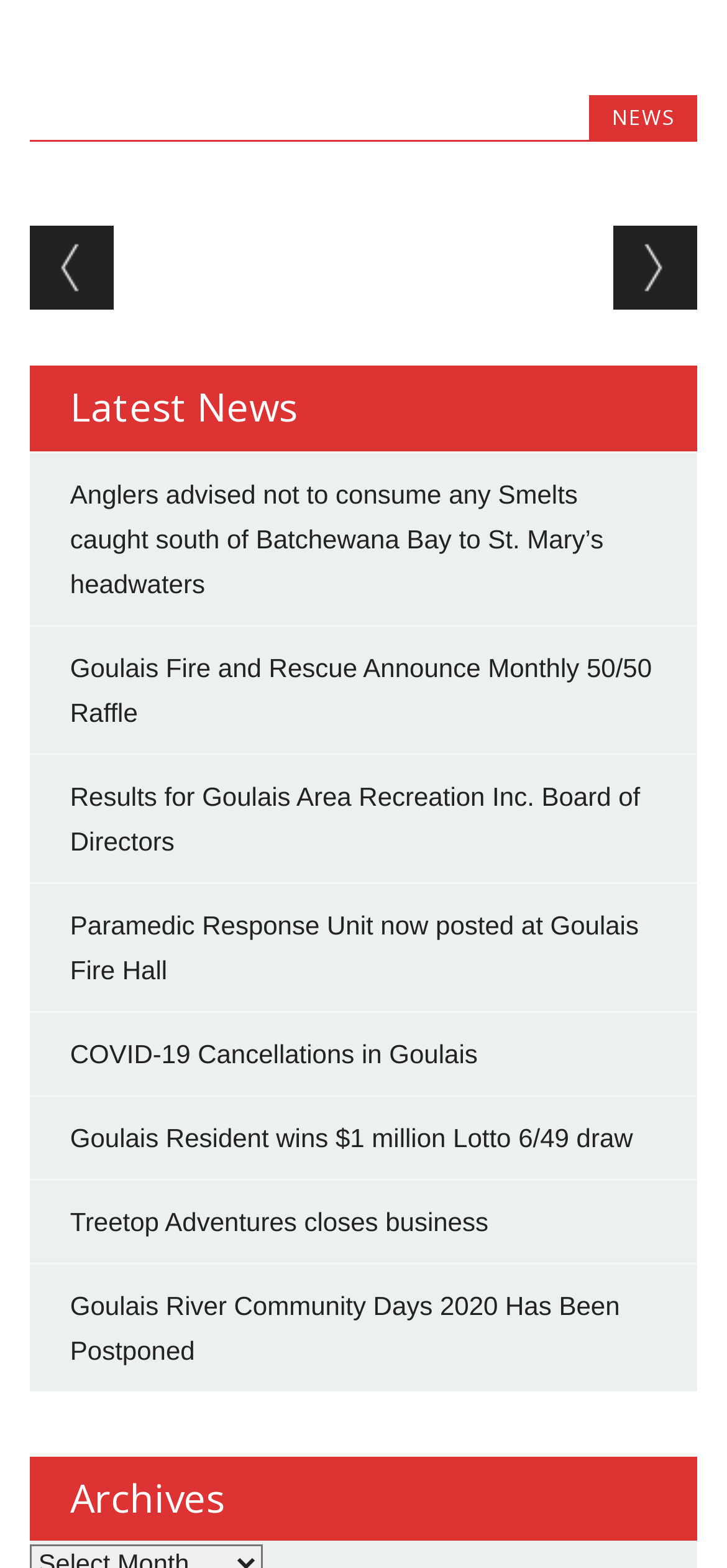Given the element description News, predict the bounding box coordinates for the UI element in the webpage screenshot. The format should be (top-left x, top-left y, bottom-right x, bottom-right y), and the values should be between 0 and 1.

[0.842, 0.066, 0.929, 0.084]